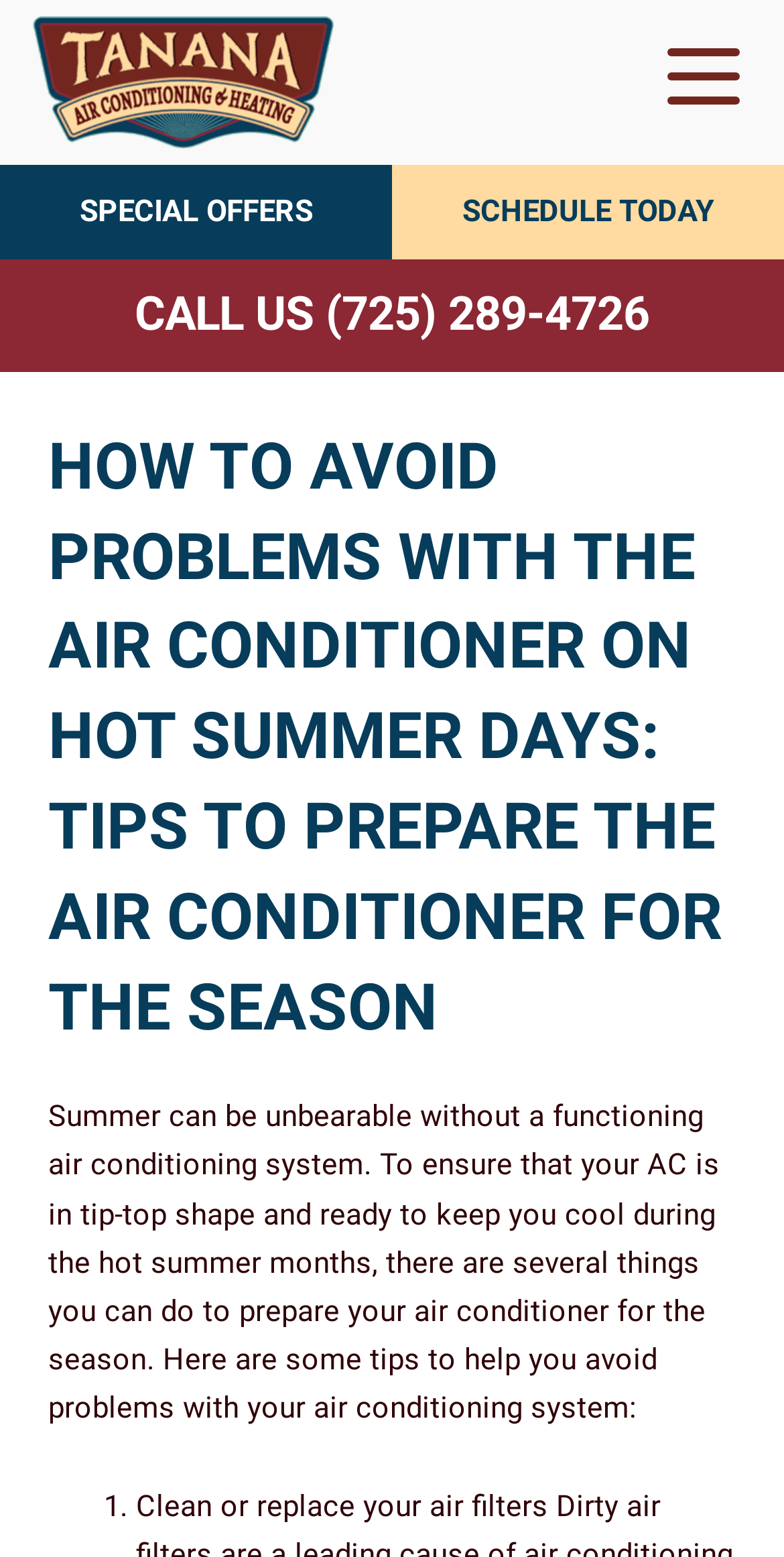Locate the bounding box of the UI element with the following description: "Special Offers".

[0.0, 0.106, 0.5, 0.167]